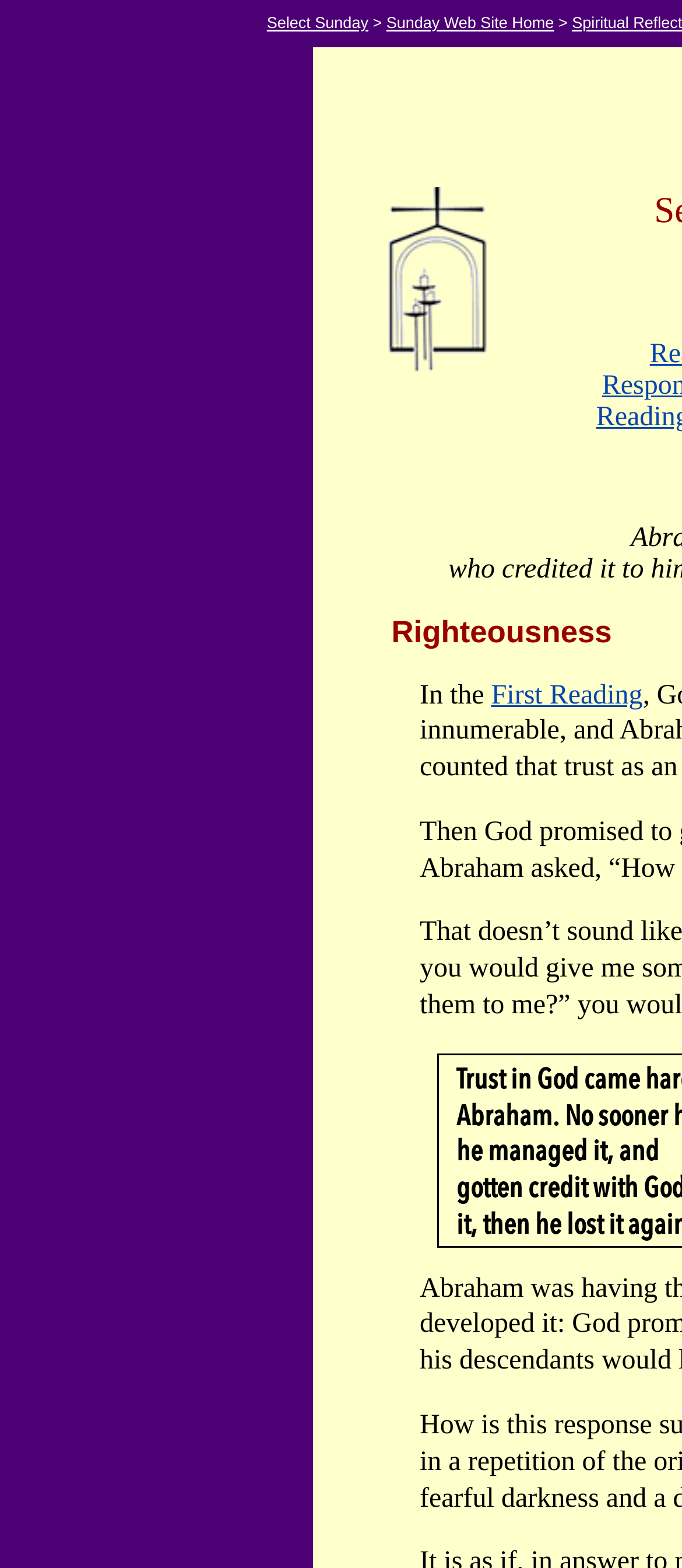Provide the bounding box for the UI element matching this description: "Sunday Web Site Home".

[0.566, 0.009, 0.812, 0.03]